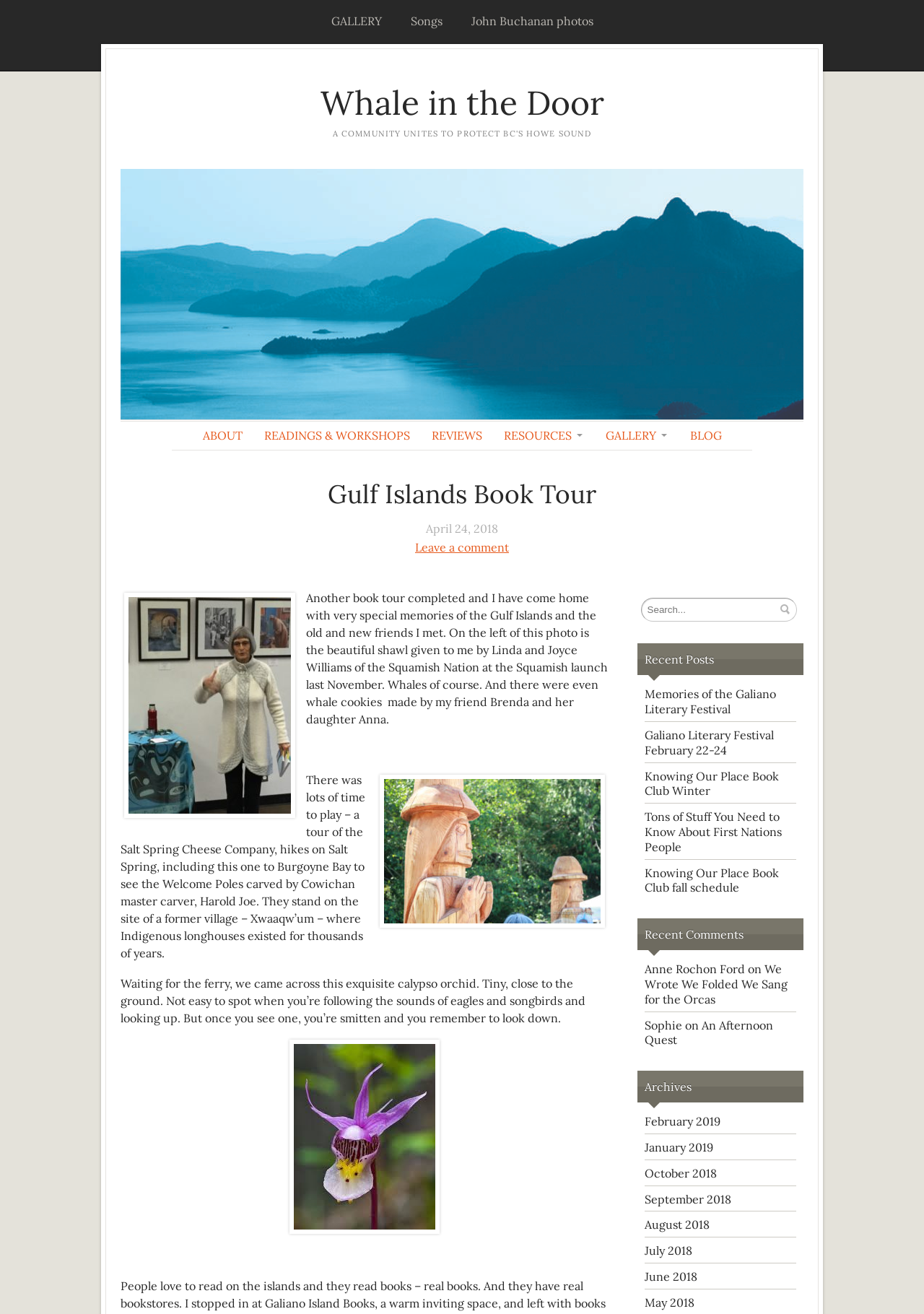Identify the bounding box coordinates of the area that should be clicked in order to complete the given instruction: "Read the 'Whale in the Door' book review". The bounding box coordinates should be four float numbers between 0 and 1, i.e., [left, top, right, bottom].

[0.13, 0.129, 0.87, 0.319]